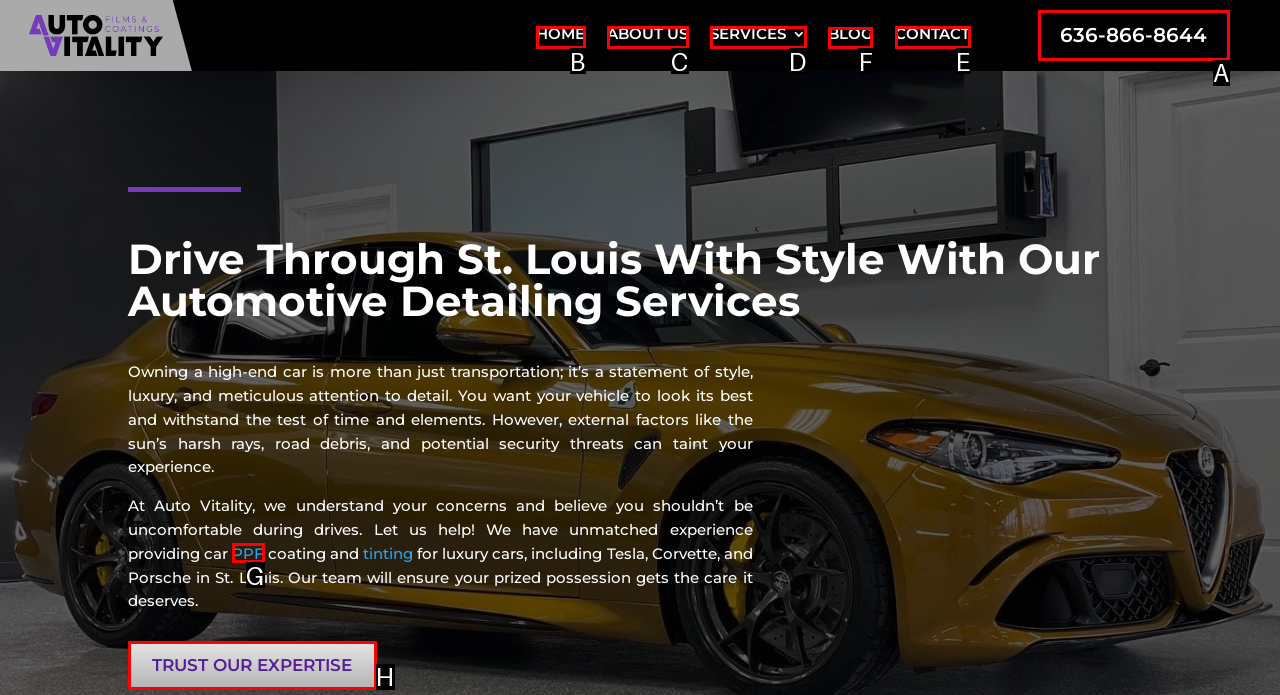Point out which UI element to click to complete this task: Read the blog
Answer with the letter corresponding to the right option from the available choices.

F